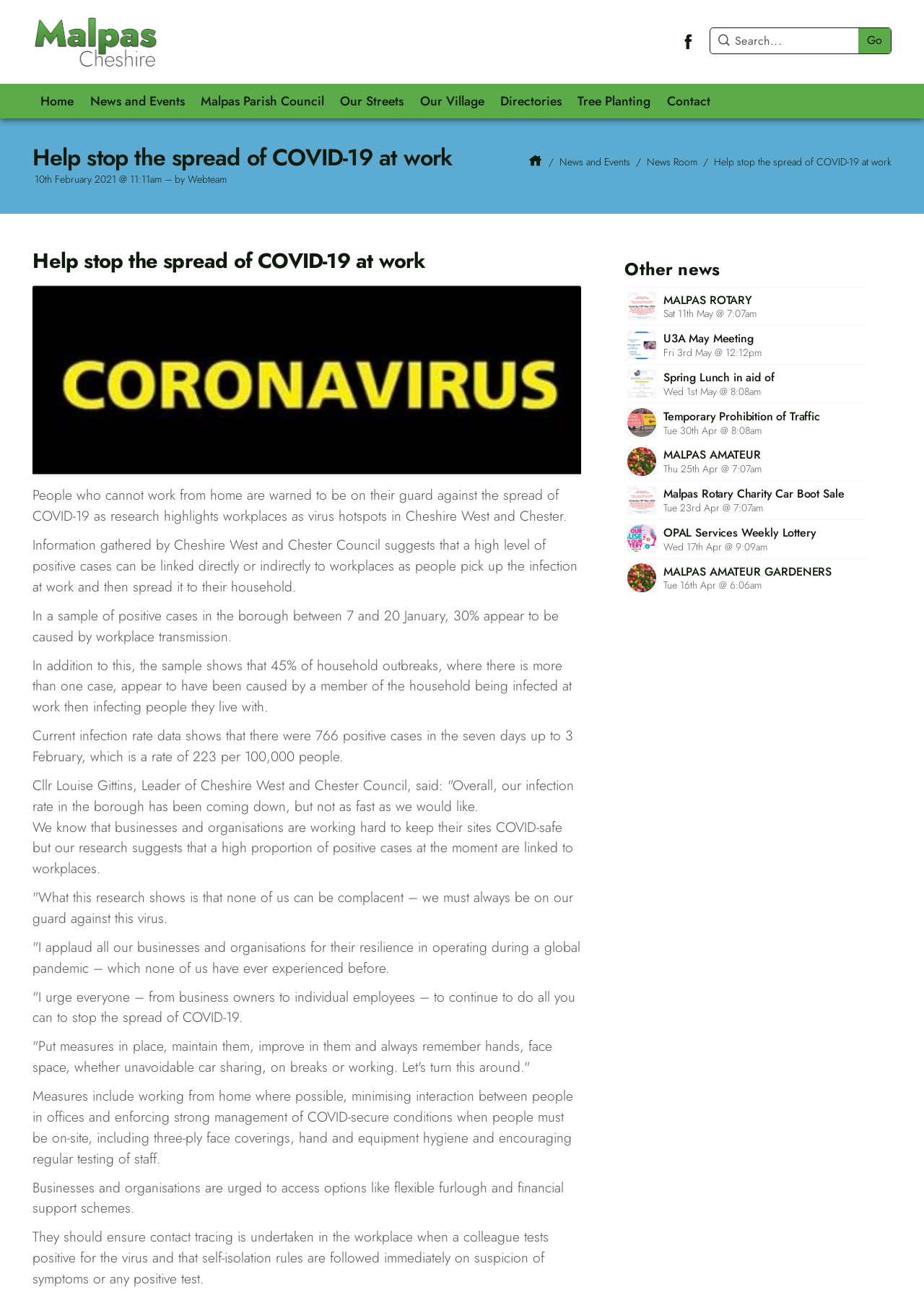What is the rate of positive cases per 100,000 people?
Please answer the question with a detailed response using the information from the screenshot.

The rate of positive cases per 100,000 people can be found in the article, which states 'Current infection rate data shows that there were 766 positive cases in the seven days up to 3 February, which is a rate of 223 per 100,000 people.'